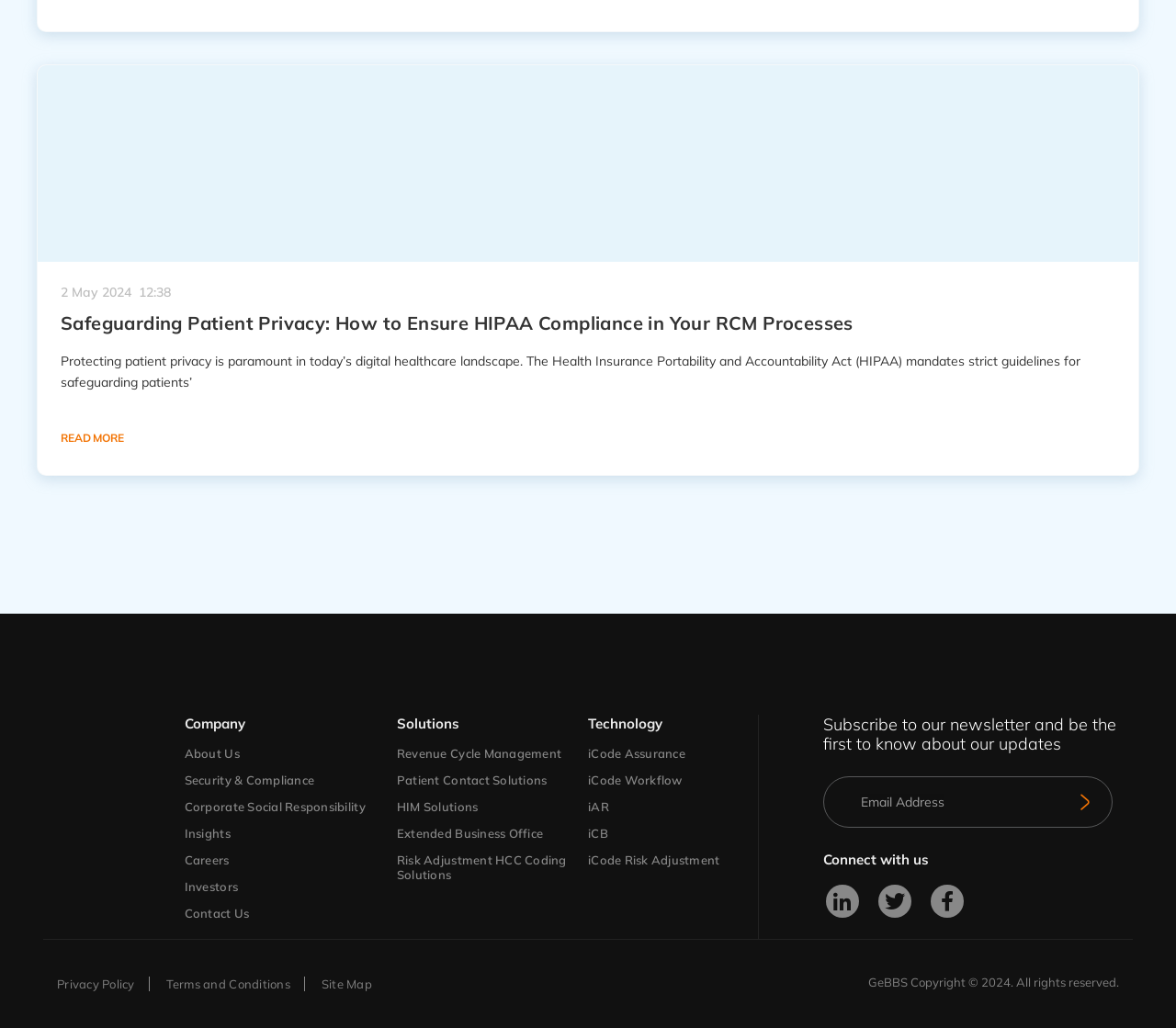How many social media links are there?
Could you answer the question with a detailed and thorough explanation?

There are three social media links located at the bottom of the webpage, which are 'X', 'Facebook', and 'LinkedIn'.